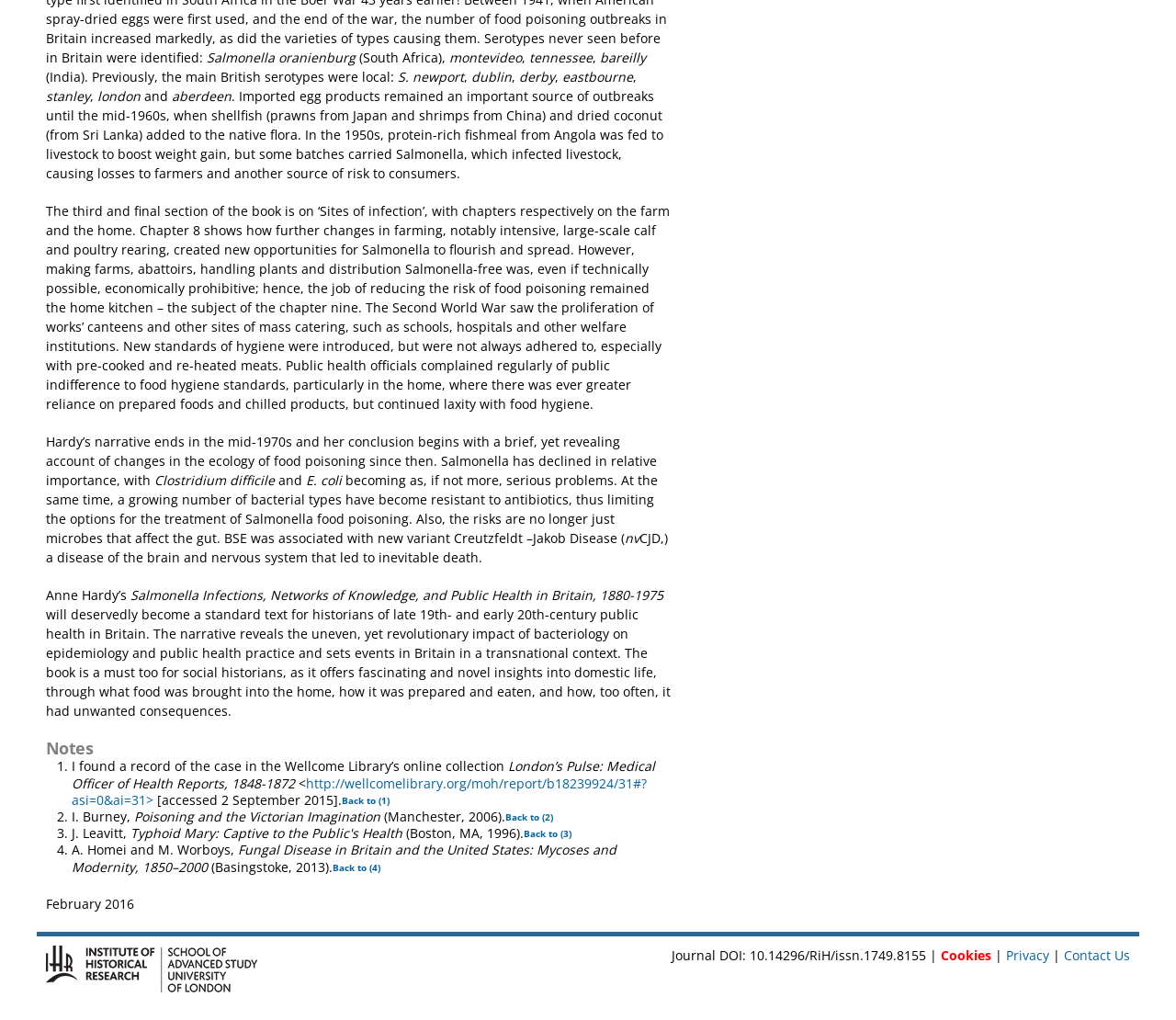Determine the bounding box coordinates of the clickable region to follow the instruction: "Visit the IHR website".

[0.039, 0.927, 0.219, 0.973]